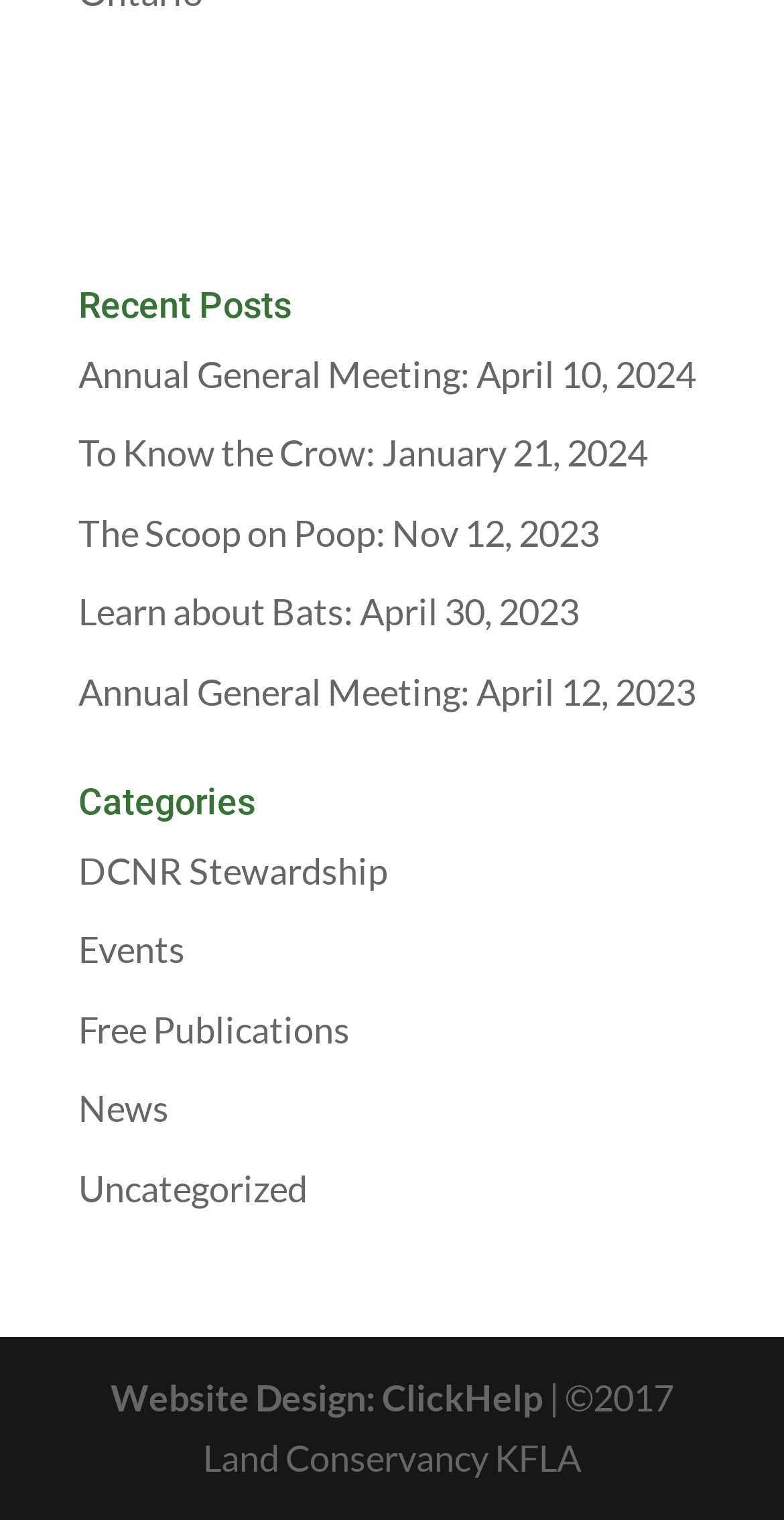From the webpage screenshot, predict the bounding box coordinates (top-left x, top-left y, bottom-right x, bottom-right y) for the UI element described here: Website Design: ClickHelp

[0.141, 0.904, 0.7, 0.933]